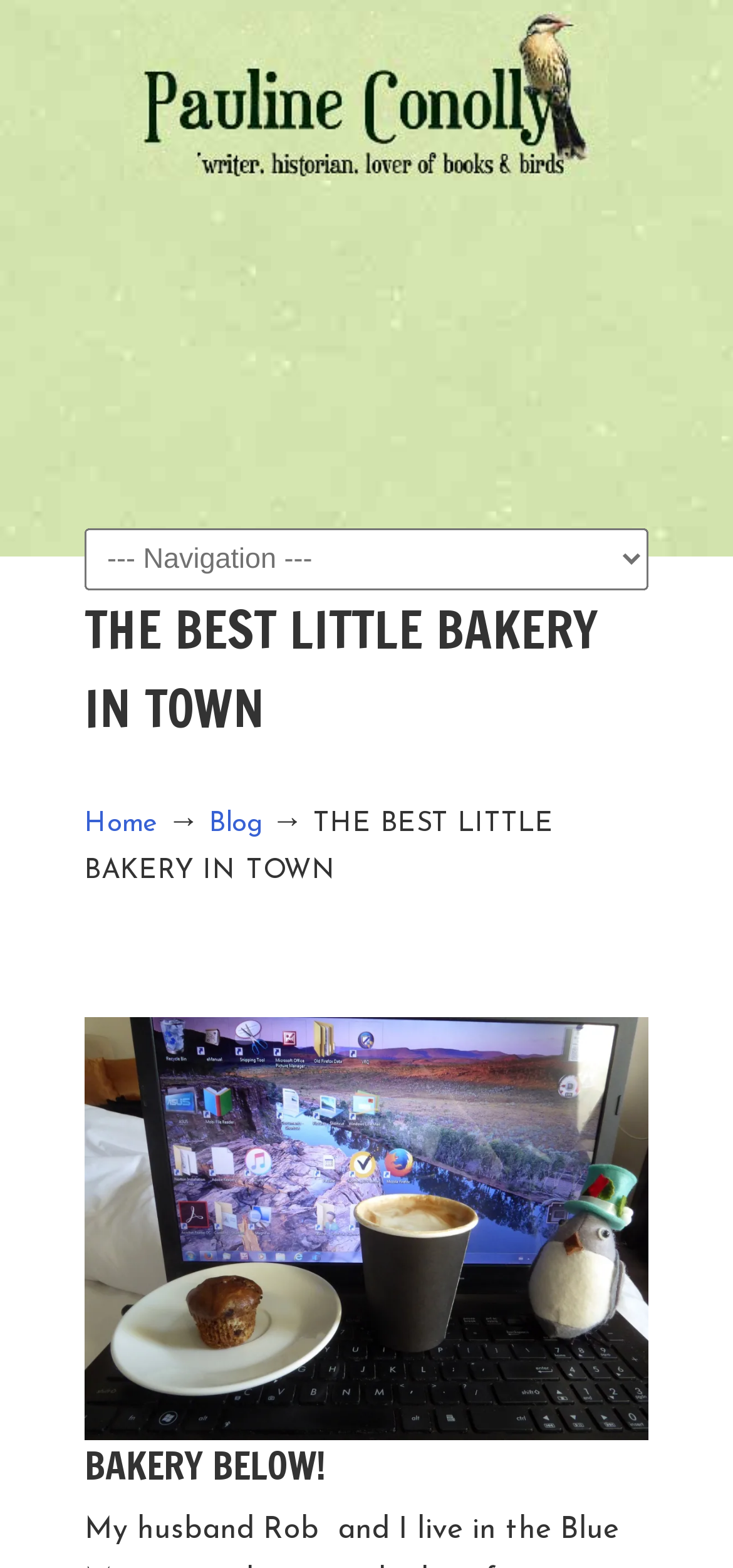What is the name of the author?
Based on the image, answer the question in a detailed manner.

The answer can be found by looking at the link element with the text 'Pauline Conolly' which is located at the top of the webpage, indicating that it is the author's name.